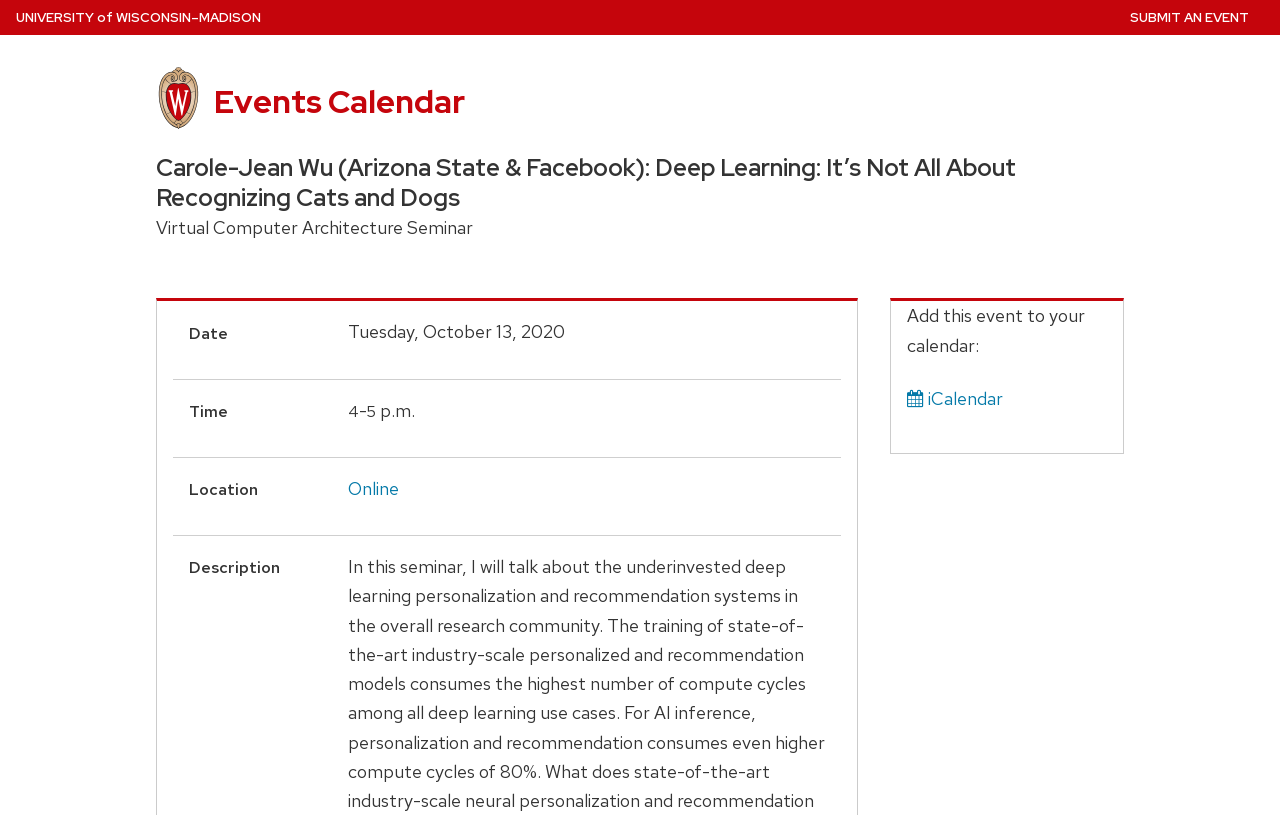Detail the features and information presented on the webpage.

This webpage is an event page for a virtual seminar titled "Deep Learning: It’s Not All About Recognizing Cats and Dogs" by Carole-Jean Wu from Arizona State and Facebook. At the top left corner, there is a link to skip to the main content. Next to it, there is a navigation menu for the University Home Page, which contains the university's name "University of Wisconsin–MADISON" in separate text elements.

Below the navigation menu, there is a link to the Events Calendar. On the right side of the page, there is a secondary navigation menu with a link to submit an event.

The main content of the page starts with a heading that displays the title of the event. Below the title, there is a text "Virtual Computer Architecture Seminar" indicating the type of event. The event details are organized into sections, including date, time, location, and description. The date is listed as Tuesday, October 13, 2020, and the time is 5 p.m. The location is online, and there is a link to access the online event. The description section provides more information about the event.

At the bottom of the page, there is a section that allows users to add the event to their calendar, with a link to download the event in iCalendar format.